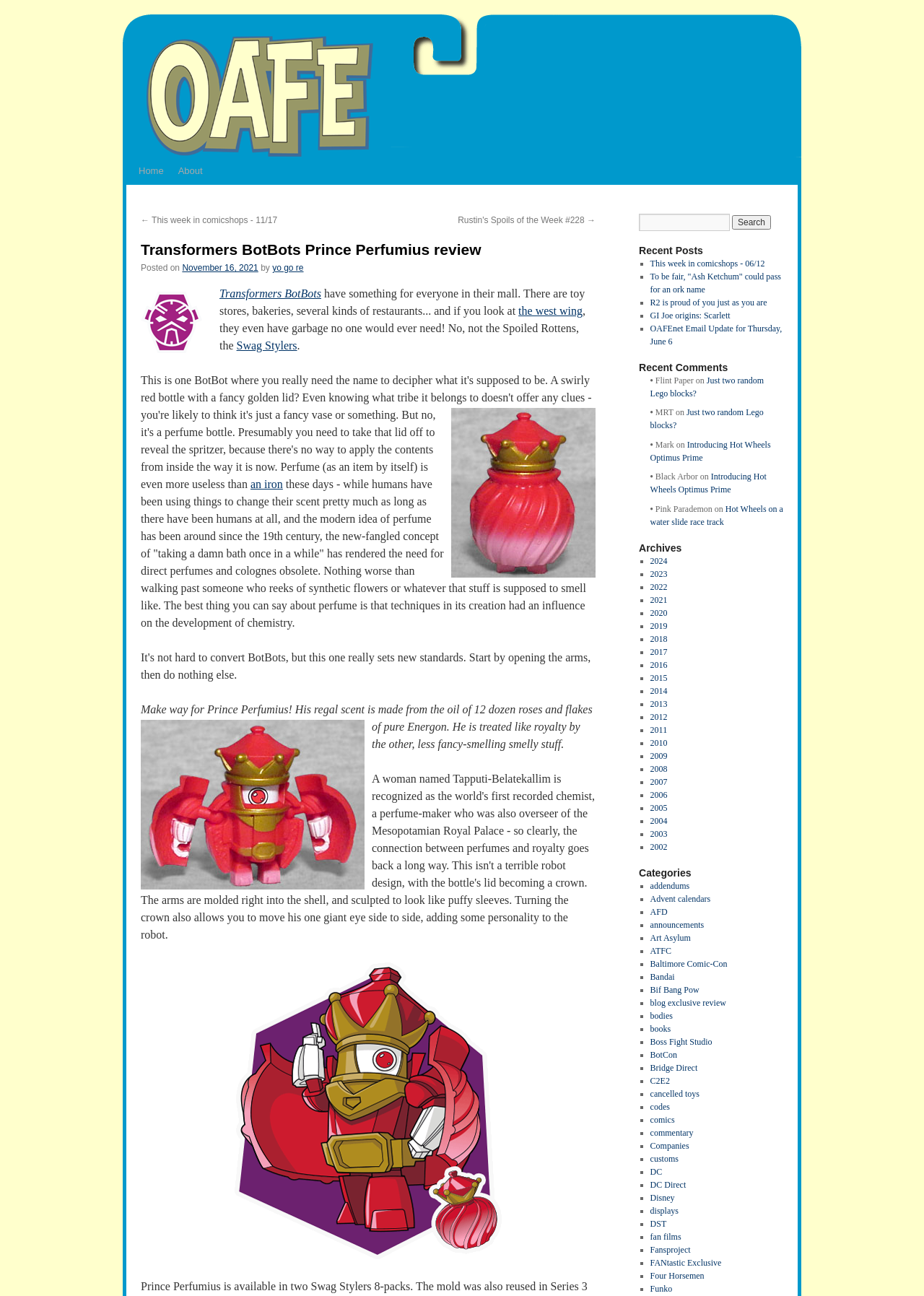Describe every aspect of the webpage in a detailed manner.

This webpage is a review of the Transformers BotBots Prince Perfumius toy. At the top, there is a logo image of "OAFE – Blog" and a link to "Skip to content". Below that, there are navigation links to "Home" and "About". 

The main content of the page is a review of the Prince Perfumius toy, which is a royal perfume bottle. The review includes several images of the toy, including one of the official art and another showing the toy from different angles. The text describes the toy's features, such as its scent made from the oil of 12 dozen roses and flakes of pure Energon.

To the right of the main content, there is a search bar with a button labeled "Search". Below that, there are sections for "Recent Posts", "Recent Comments", and "Archives". The "Recent Posts" section lists several links to other blog posts, each with a bullet point marker. The "Recent Comments" section lists comments from various users, each with a bullet point marker and a link to the original post. The "Archives" section lists links to blog posts from different years, ranging from 2016 to 2024.

Throughout the page, there are several other links and images, including a link to "Transformers BotBots" and an image of "Swag Stylers". The overall layout is organized, with clear headings and concise text.